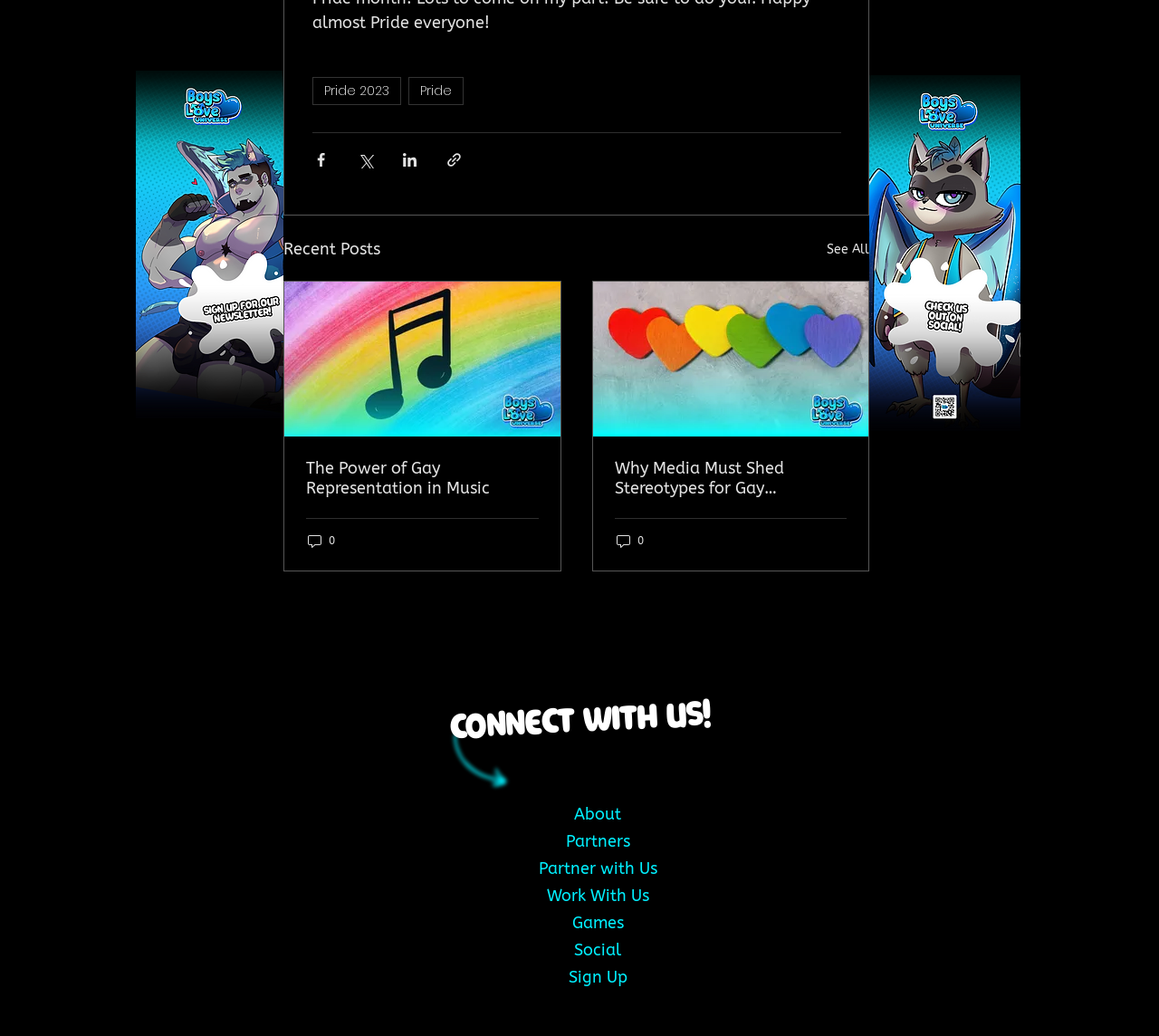Please find and report the bounding box coordinates of the element to click in order to perform the following action: "Visit the about page". The coordinates should be expressed as four float numbers between 0 and 1, in the format [left, top, right, bottom].

[0.448, 0.773, 0.584, 0.799]